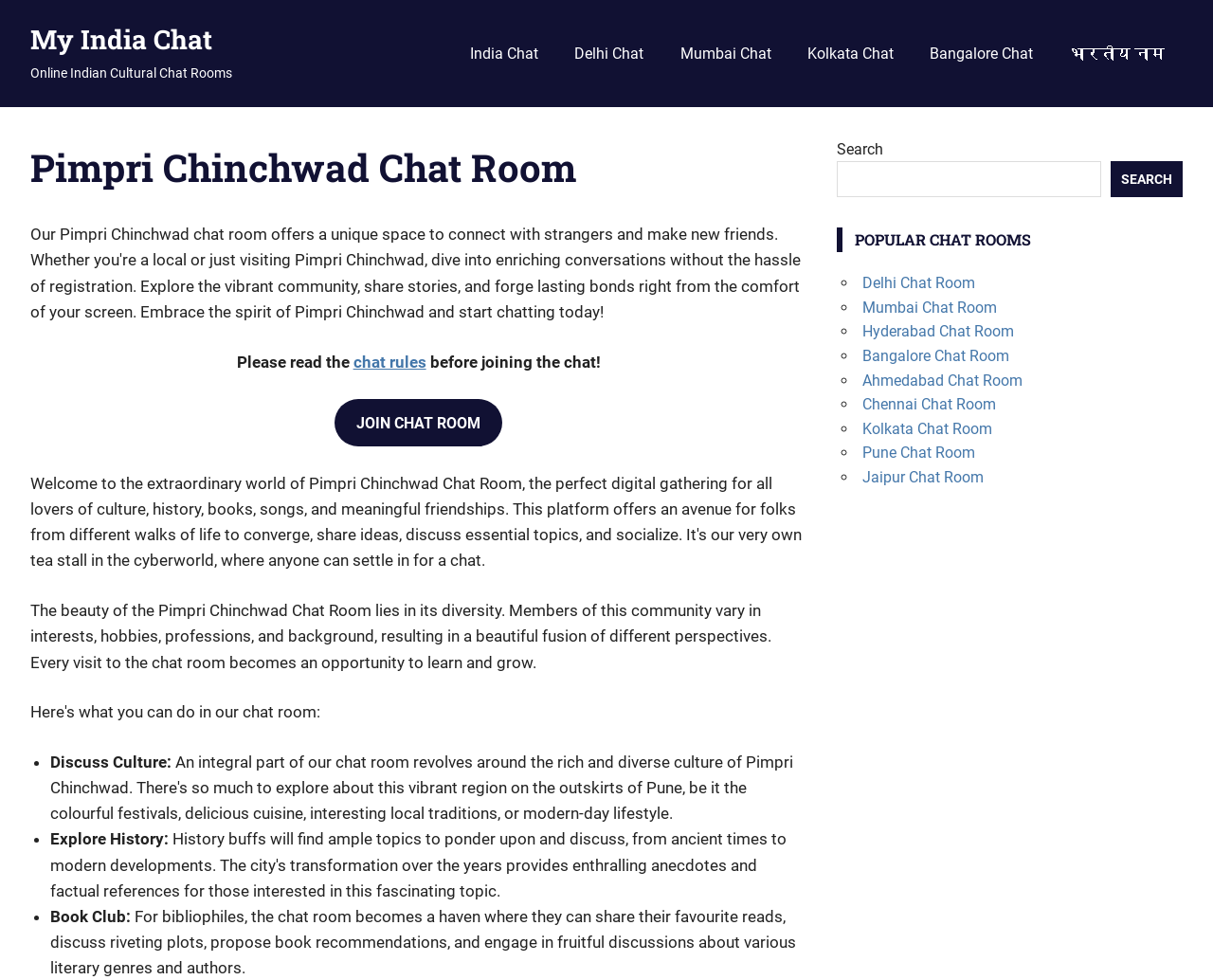Elaborate on the webpage's design and content in a detailed caption.

The webpage is a chat room platform focused on Indian culture, history, books, and songs. At the top left, there is a link to "My India Chat" and a static text "Online Indian Cultural Chat Rooms". Below this, there is a primary navigation menu with links to various chat rooms, including "India Chat", "Delhi Chat", "Mumbai Chat", "Kolkata Chat", "Bangalore Chat", and "भारतीय नाम".

On the left side, there is a header section with a heading "Pimpri Chinchwad Chat Room" and a static text that explains the diversity of the chat room community. Below this, there is a link to "chat rules" and a call-to-action button "JOIN CHAT ROOM".

The main content area is divided into two sections. On the left, there is a descriptive text about the chat room, highlighting its diversity and opportunities for learning and growth. Below this, there are three bullet points with static text, including "Discuss Culture:", "Explore History:", and "Book Club:", which provide more information about the chat room's topics.

On the right side, there is a complementary section with a search bar at the top, allowing users to search for specific topics. Below the search bar, there is a heading "POPULAR CHAT ROOMS" followed by a list of links to various chat rooms, including "Delhi Chat Room", "Mumbai Chat Room", "Hyderabad Chat Room", "Bangalore Chat Room", "Ahmedabad Chat Room", "Chennai Chat Room", "Kolkata Chat Room", and "Pune Chat Room" and "Jaipur Chat Room". Each link is preceded by a list marker "◦".